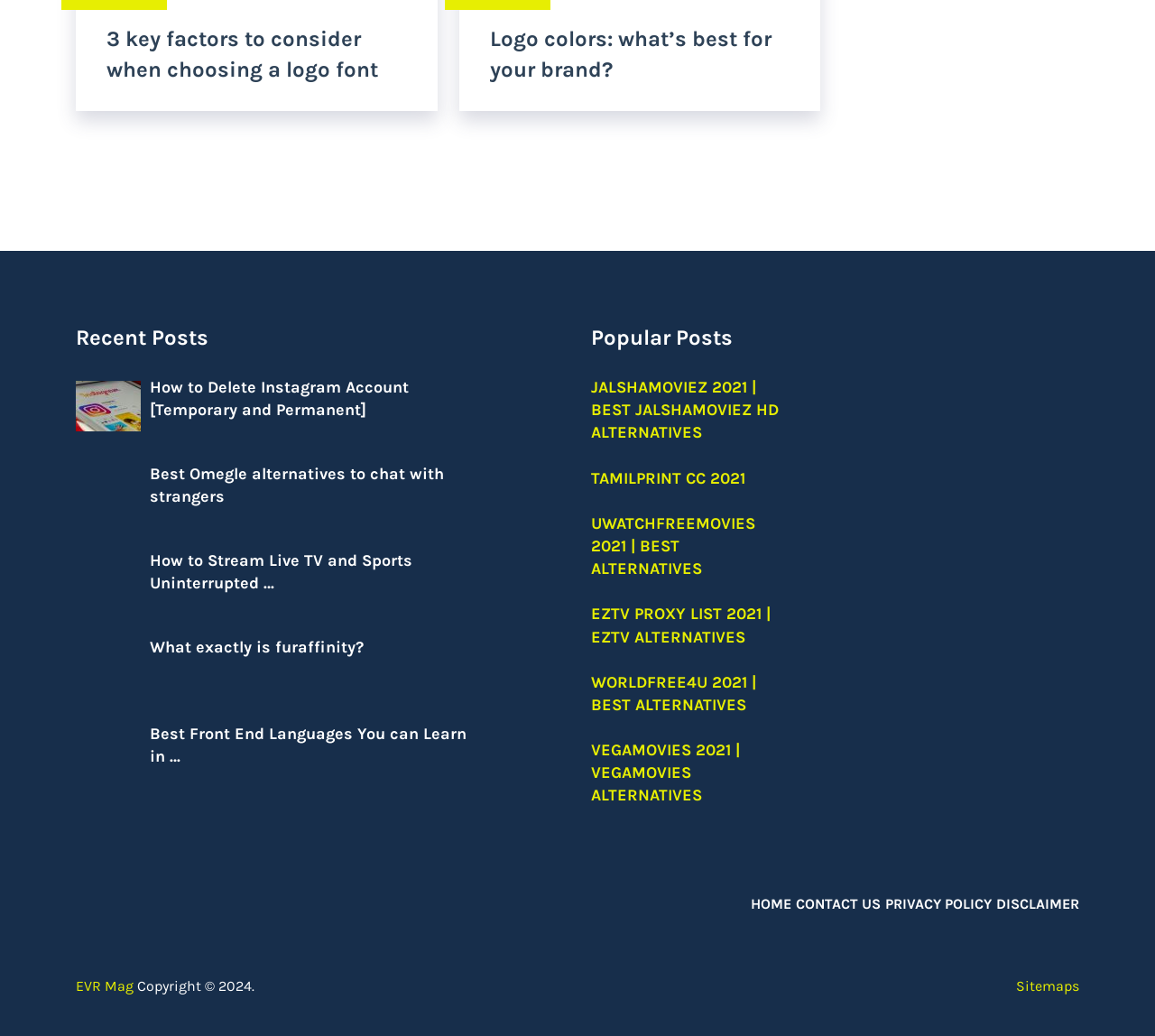Determine the bounding box coordinates of the clickable region to carry out the instruction: "Read about 3 key factors to consider when choosing a logo font".

[0.092, 0.025, 0.327, 0.079]